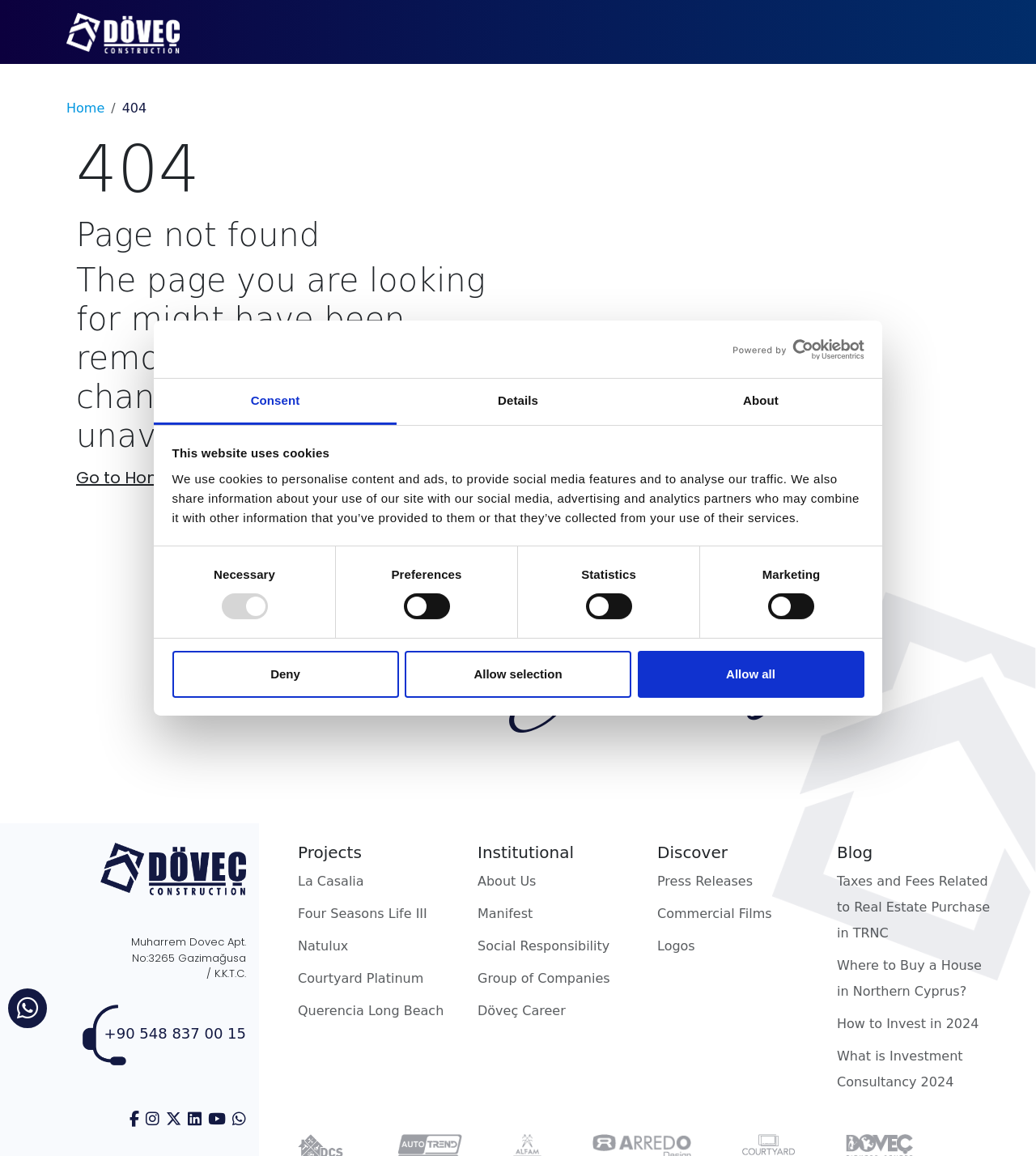Determine the bounding box coordinates for the region that must be clicked to execute the following instruction: "Contact via Whatsapp".

[0.008, 0.855, 0.045, 0.889]